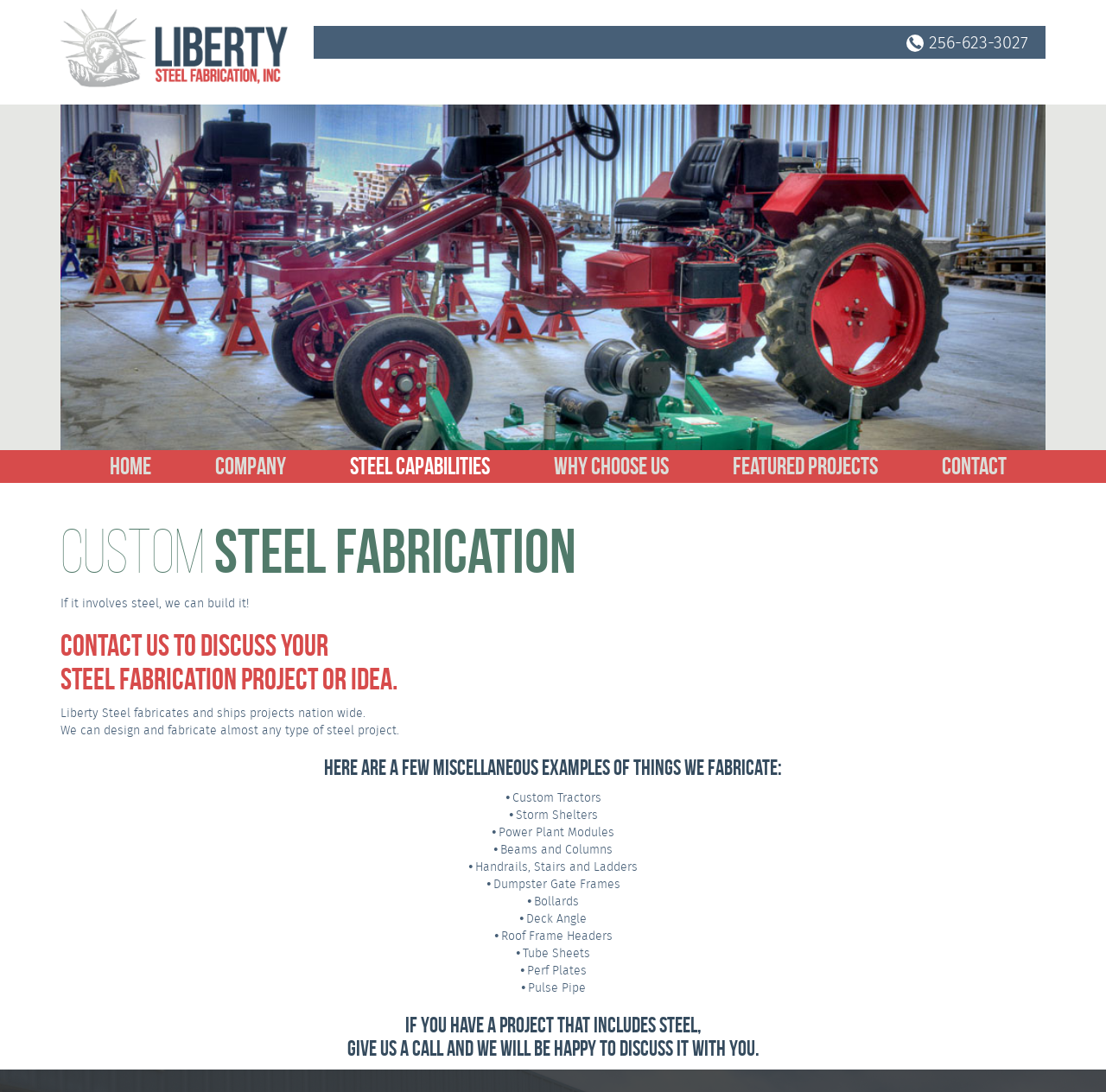From the image, can you give a detailed response to the question below:
What is the purpose of contacting Liberty Steel?

The heading 'Contact us to discuss your steel fabrication project or idea' and the text 'If you have a project that includes steel, give us a call and we will be happy to discuss it with you' suggest that the purpose of contacting Liberty Steel is to discuss potential projects or ideas.